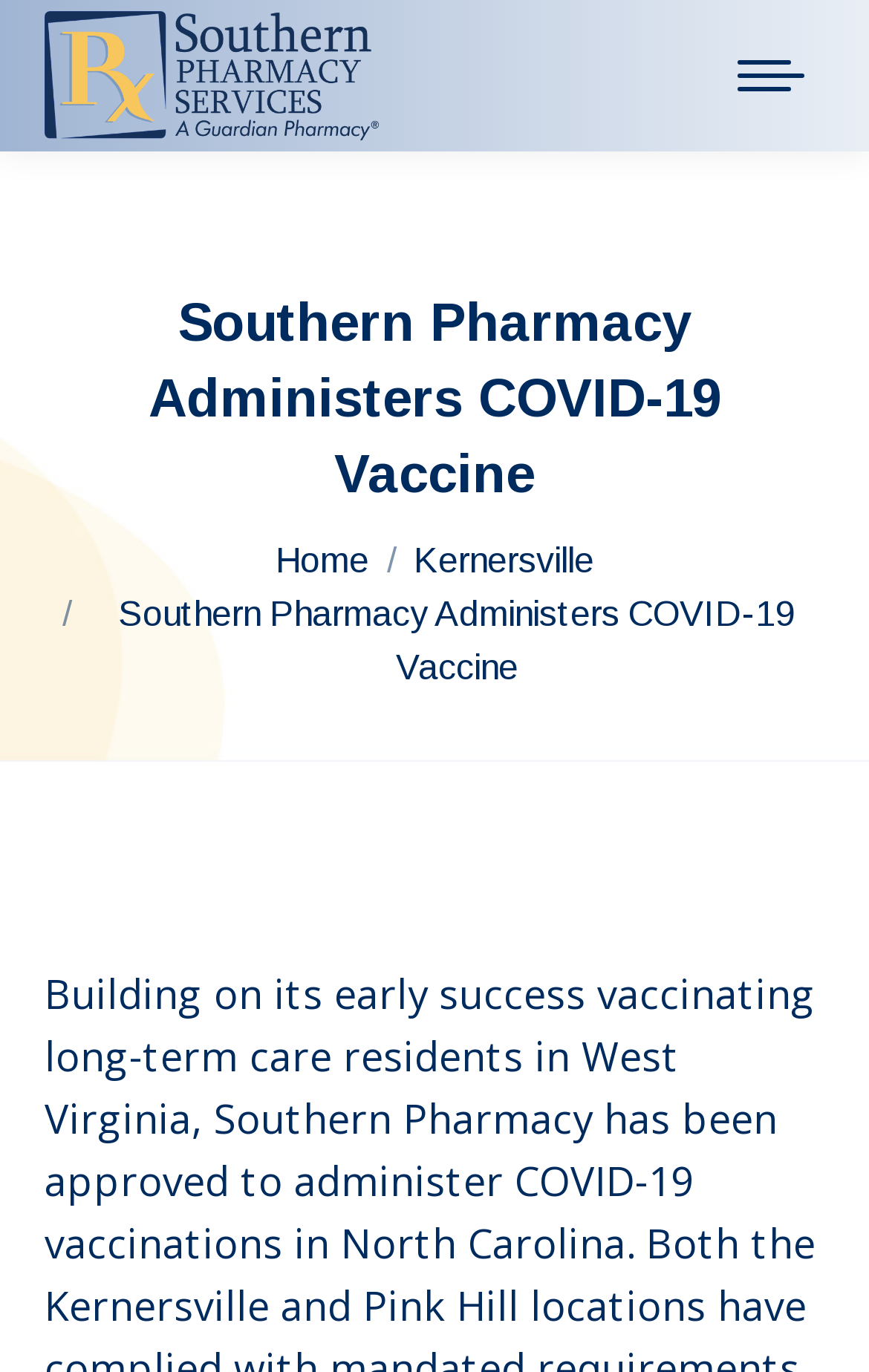Provide a brief response to the question below using a single word or phrase: 
What is the purpose of the image on the top-left?

Logo